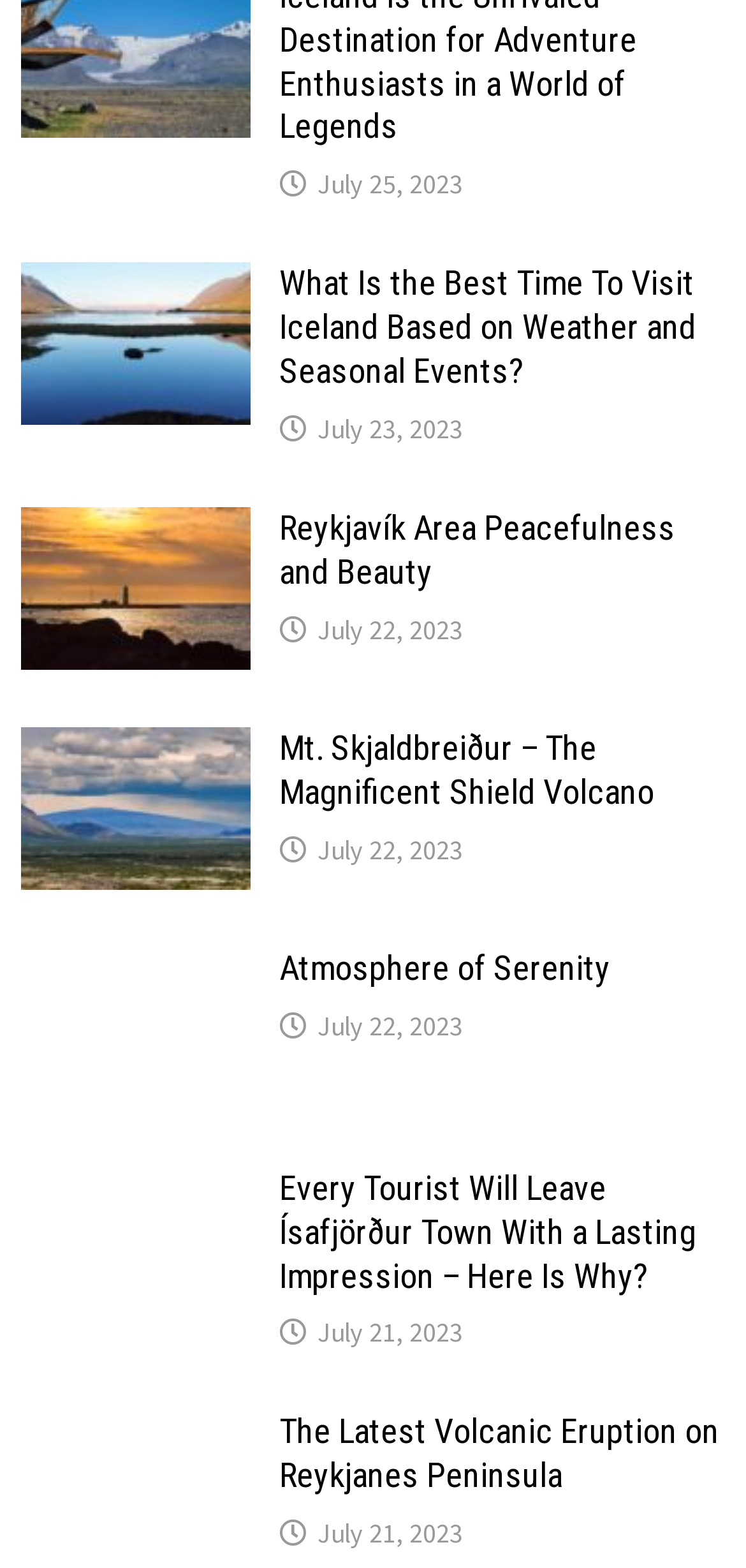Bounding box coordinates must be specified in the format (top-left x, top-left y, bottom-right x, bottom-right y). All values should be floating point numbers between 0 and 1. What are the bounding box coordinates of the UI element described as: title="Atmosphere of Serenity"

[0.029, 0.606, 0.336, 0.634]